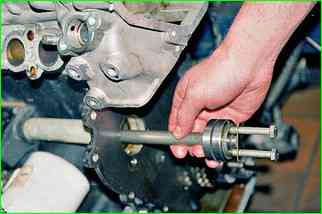Provide a comprehensive description of the image.

The image depicts a close-up view of a mechanical procedure involving an oil pump drive system, specifically for the ZMZ-406 engine. A technician's hand is seen carefully handling a component, which appears to be the driven gear of the intermediate shaft. The background reveals part of the engine assembly, showcasing various mechanical elements, including bolts and attached components. This visual represents a critical step in the disassembly process, highlighting the attention required when removing the driven gear, an essential part for proper engine function. The intricate details in the image underscore the technical nature of automotive repairs and maintenance.